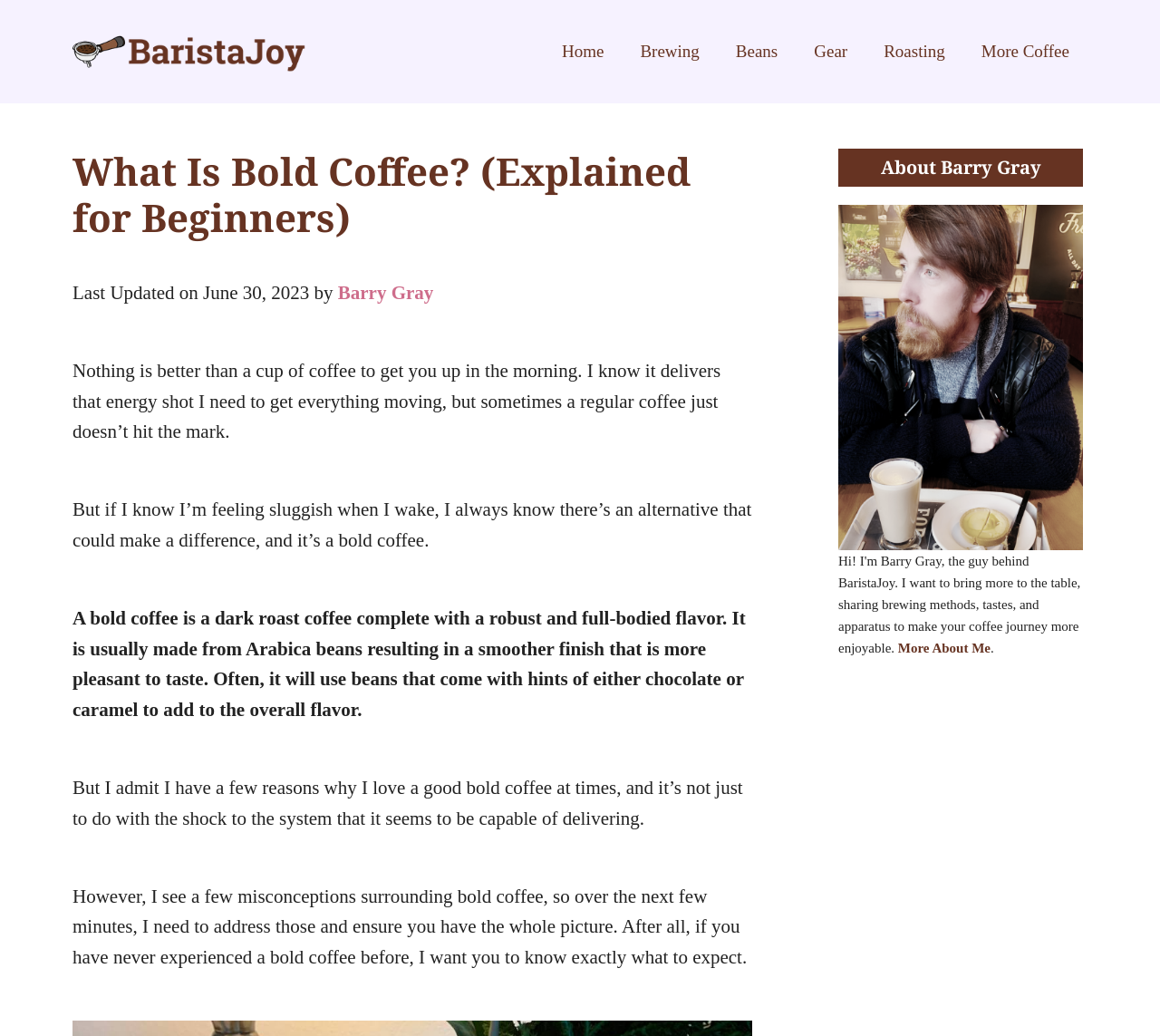What is the purpose of the article?
Answer the question with a single word or phrase derived from the image.

To explain bold coffee